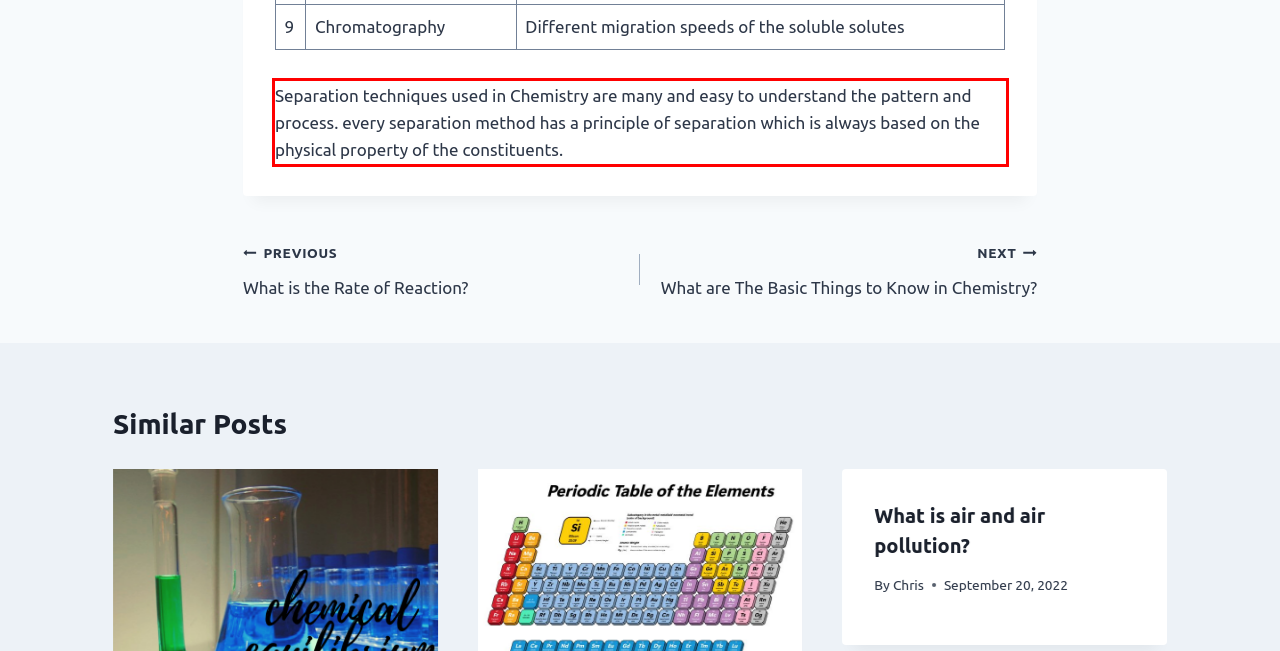In the screenshot of the webpage, find the red bounding box and perform OCR to obtain the text content restricted within this red bounding box.

Separation techniques used in Chemistry are many and easy to understand the pattern and process. every separation method has a principle of separation which is always based on the physical property of the constituents.